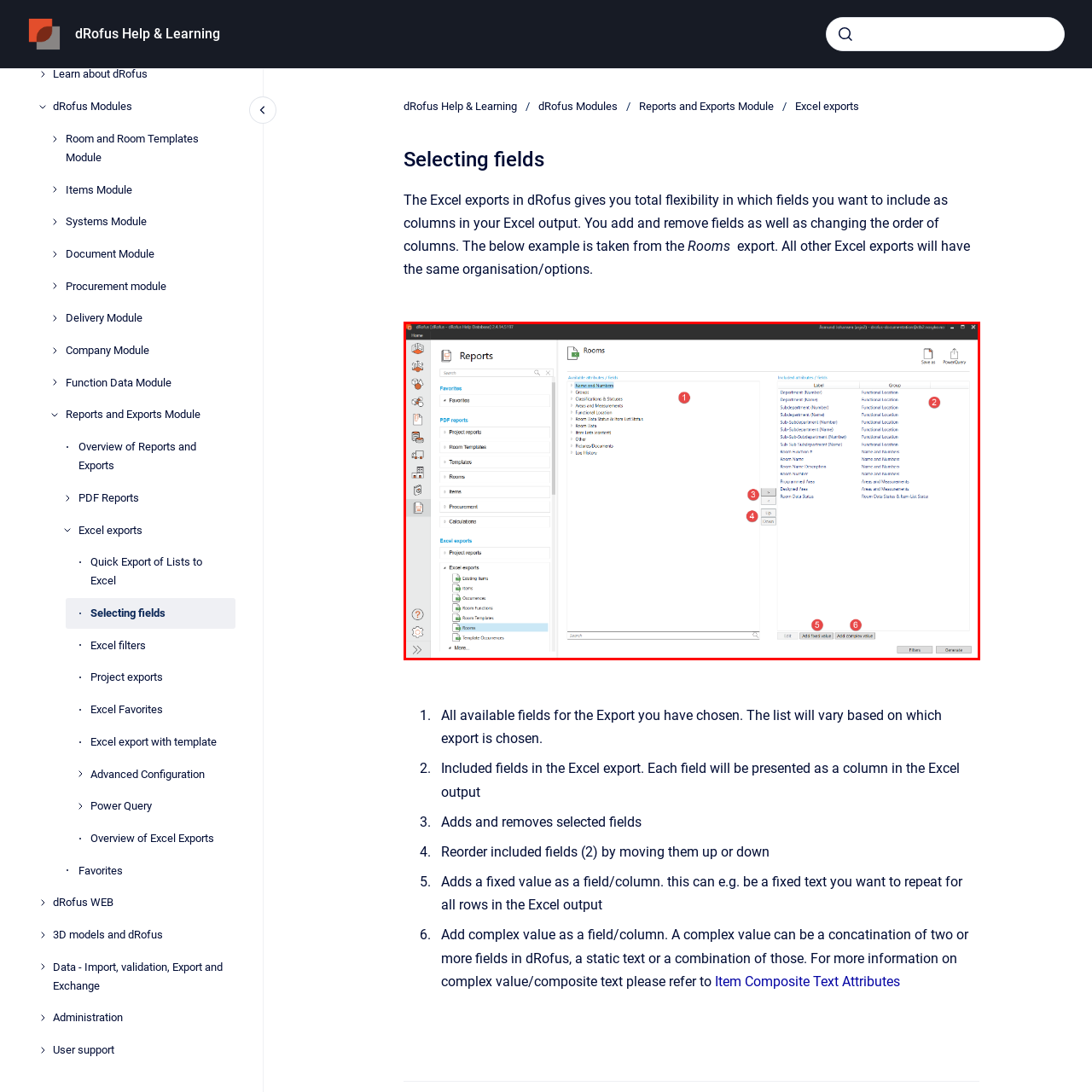Direct your attention to the image within the red bounding box and respond with a detailed answer to the following question, using the image as your reference: What is the purpose of the 'Add these fields' button?

The 'Add these fields' button is used to add the selected fields from the 'Available Attributes / Fields' section to the 'Included Attributes / Fields' section, allowing users to customize their report outputs with ease and flexibility.